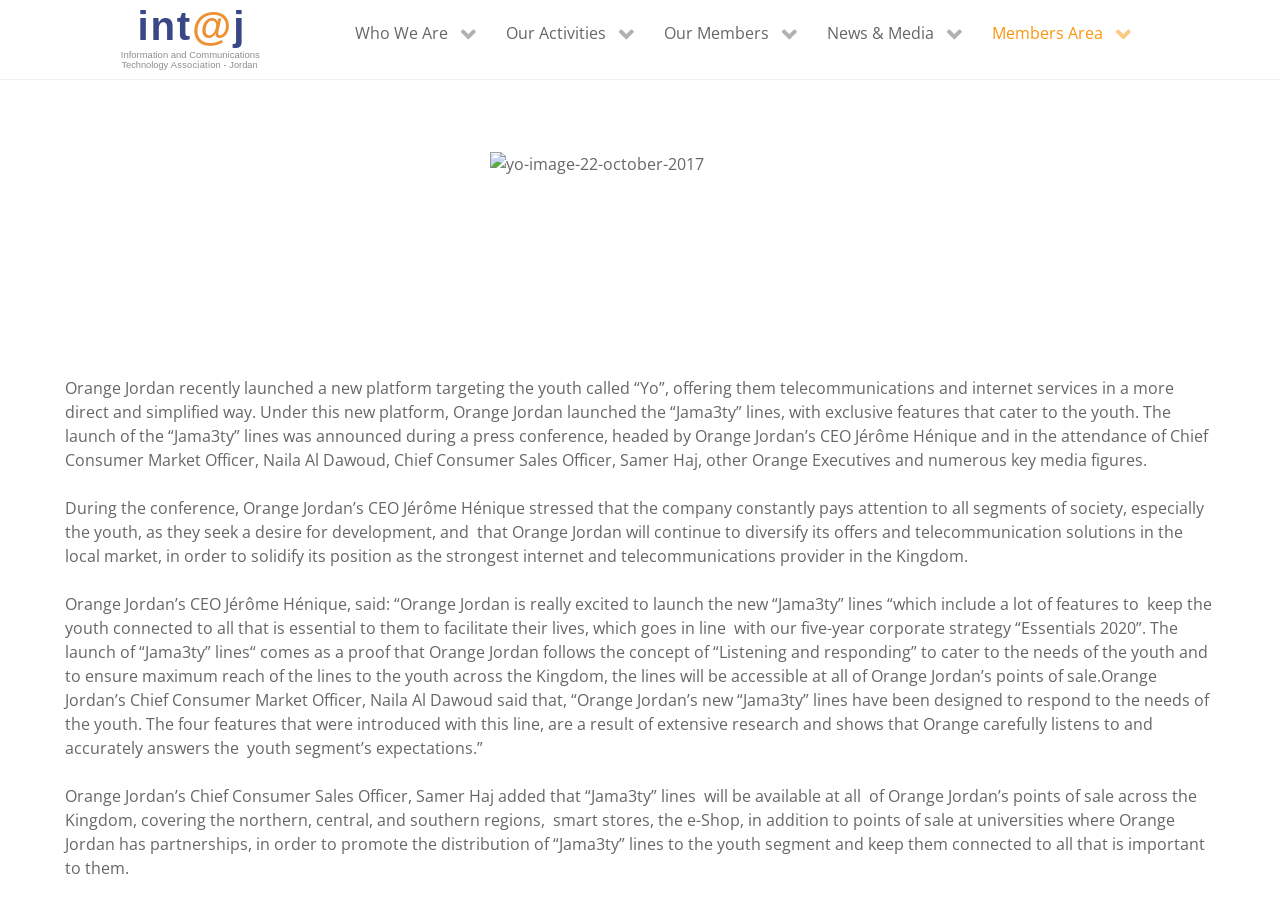Observe the image and answer the following question in detail: What is the name of the lines launched by Orange Jordan under the 'Yo' platform?

According to the webpage, Orange Jordan launched the 'Jama3ty' lines under the 'Yo' platform, with exclusive features that cater to the youth.